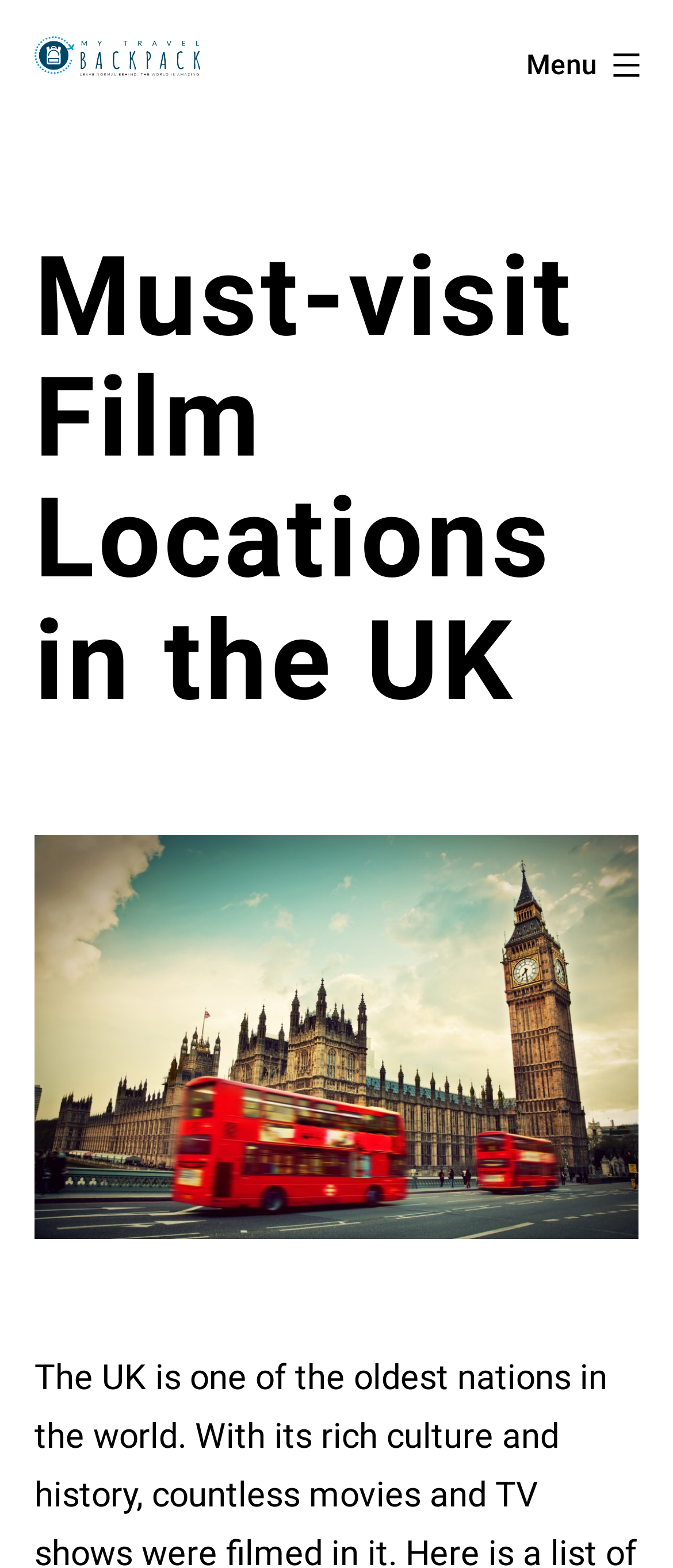Using the provided element description, identify the bounding box coordinates as (top-left x, top-left y, bottom-right x, bottom-right y). Ensure all values are between 0 and 1. Description: Menu Close

[0.744, 0.018, 1.0, 0.066]